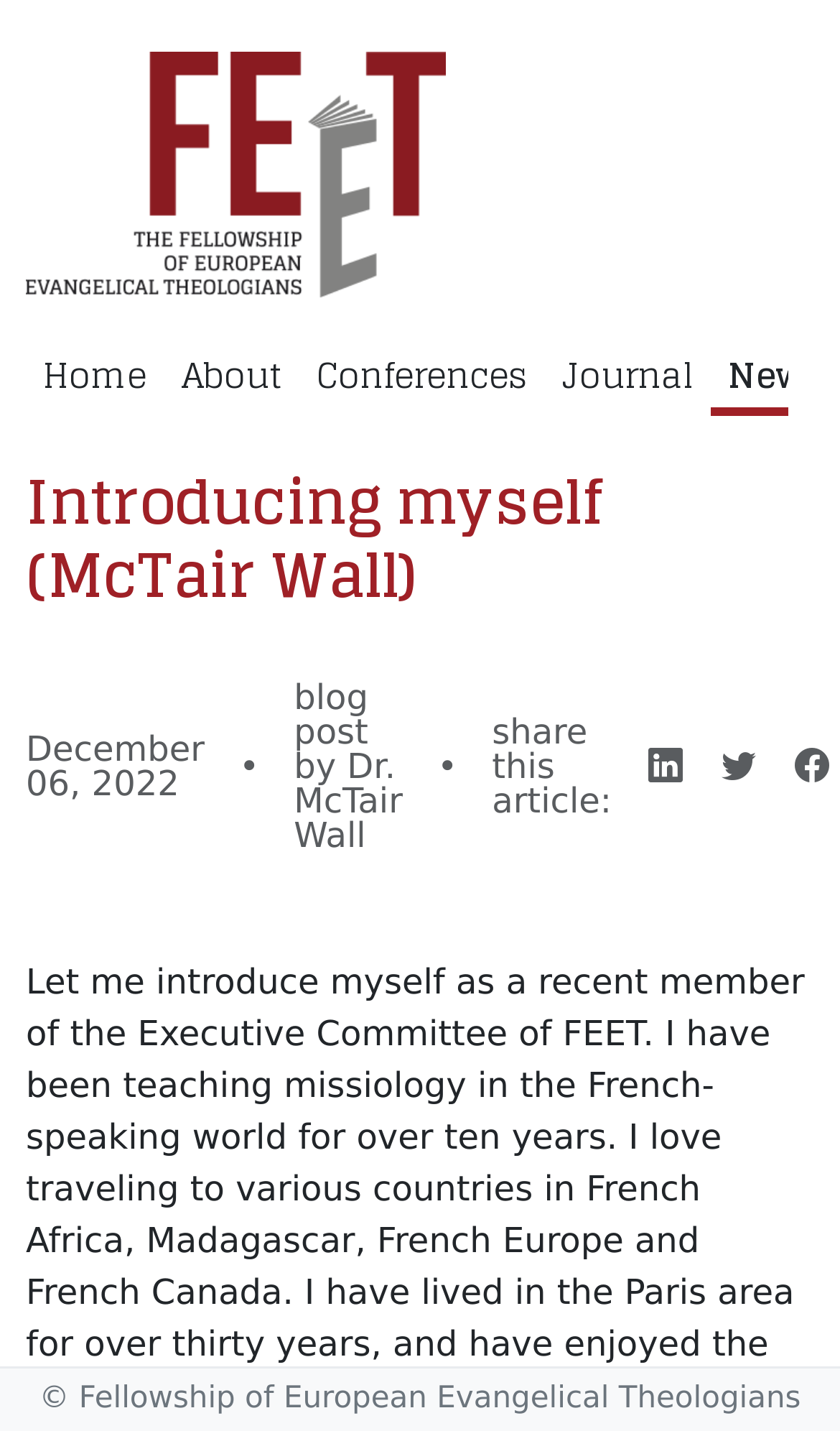Please answer the following question using a single word or phrase: Who is the author of the latest blog post?

Dr. McTair Wall